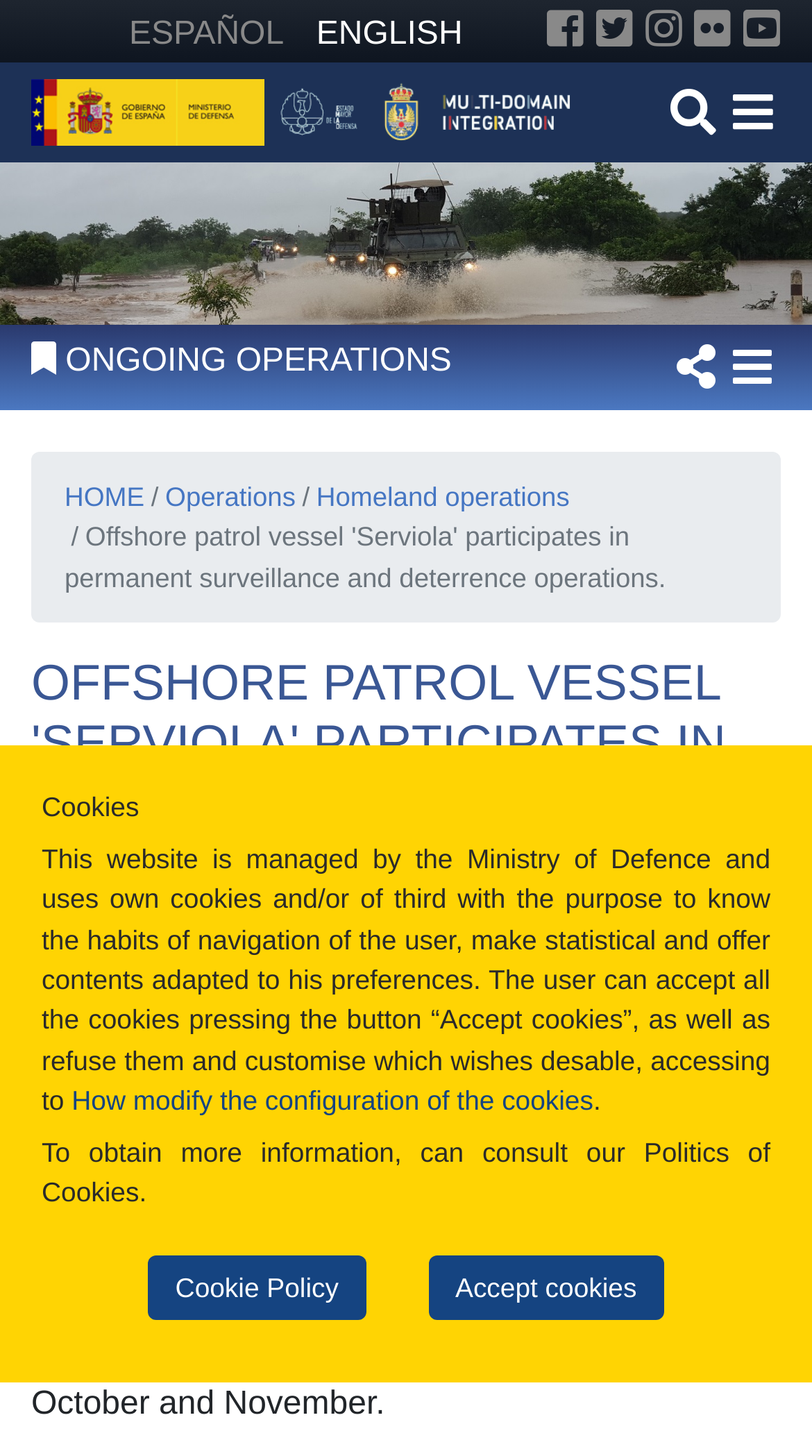Please specify the bounding box coordinates of the region to click in order to perform the following instruction: "View Facebook page".

[0.674, 0.006, 0.72, 0.037]